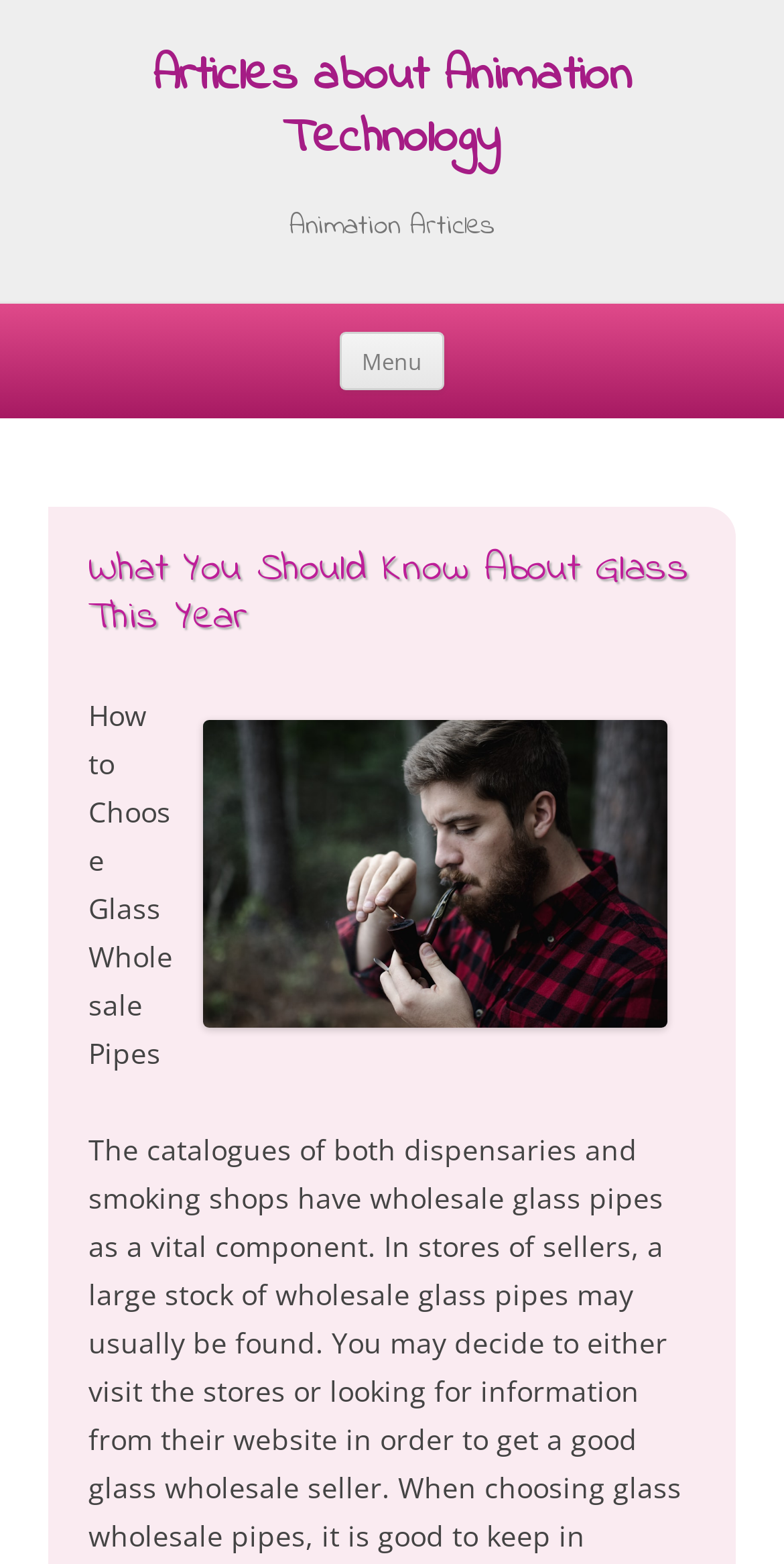Is there an image on this webpage?
Using the image, give a concise answer in the form of a single word or short phrase.

Yes